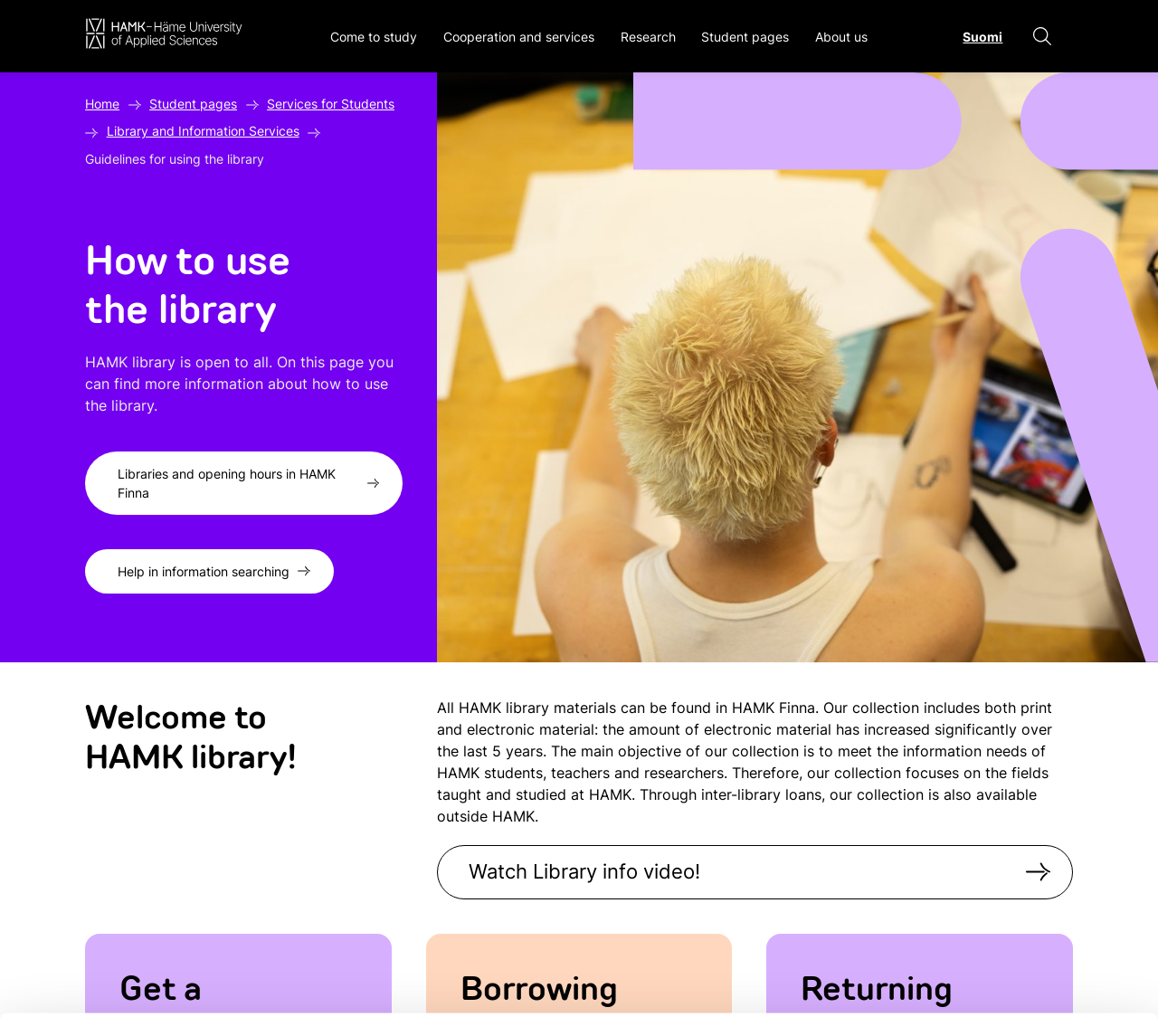Kindly determine the bounding box coordinates for the area that needs to be clicked to execute this instruction: "Enter email address".

None